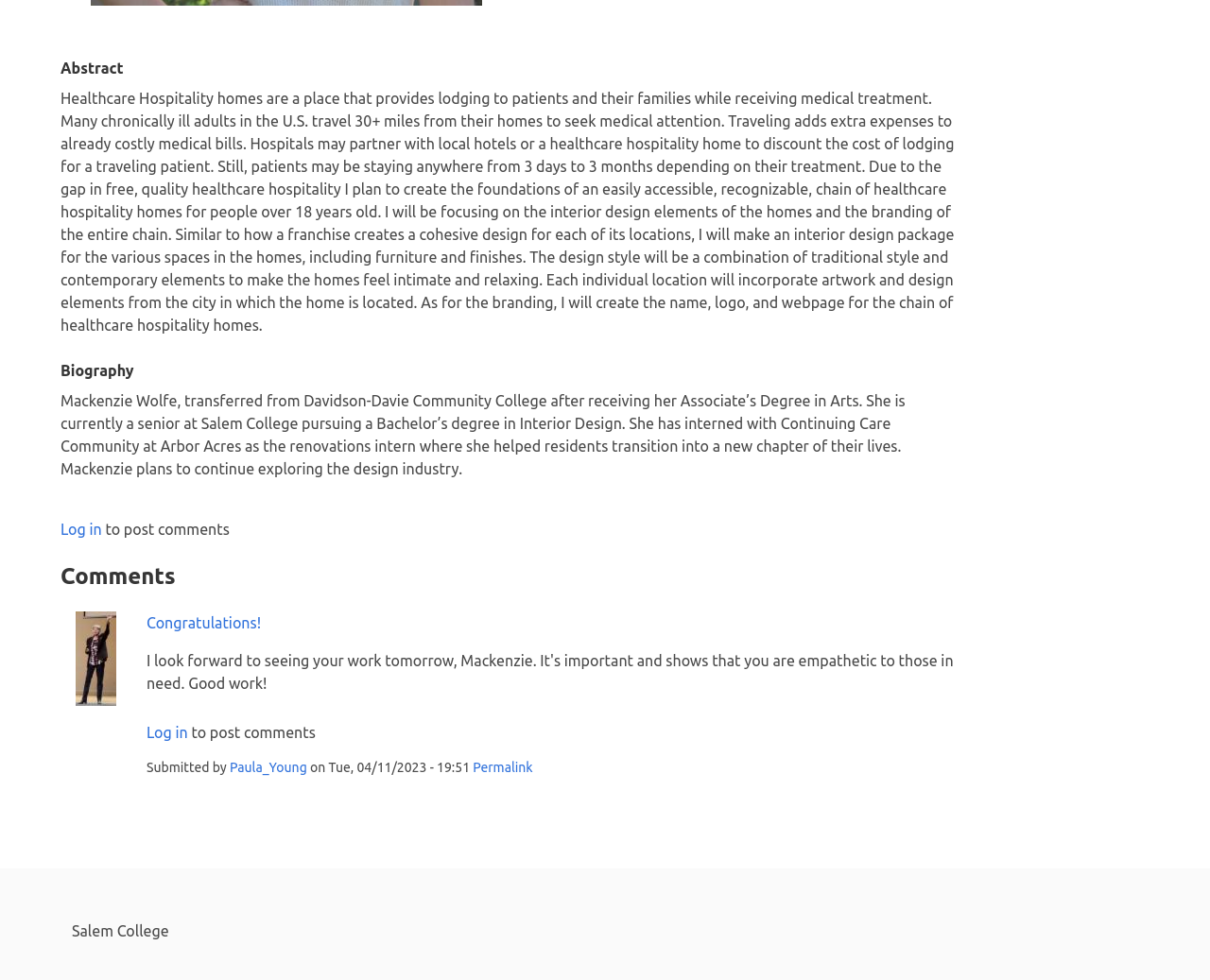Using the element description provided, determine the bounding box coordinates in the format (top-left x, top-left y, bottom-right x, bottom-right y). Ensure that all values are floating point numbers between 0 and 1. Element description: Permalink

[0.391, 0.775, 0.44, 0.791]